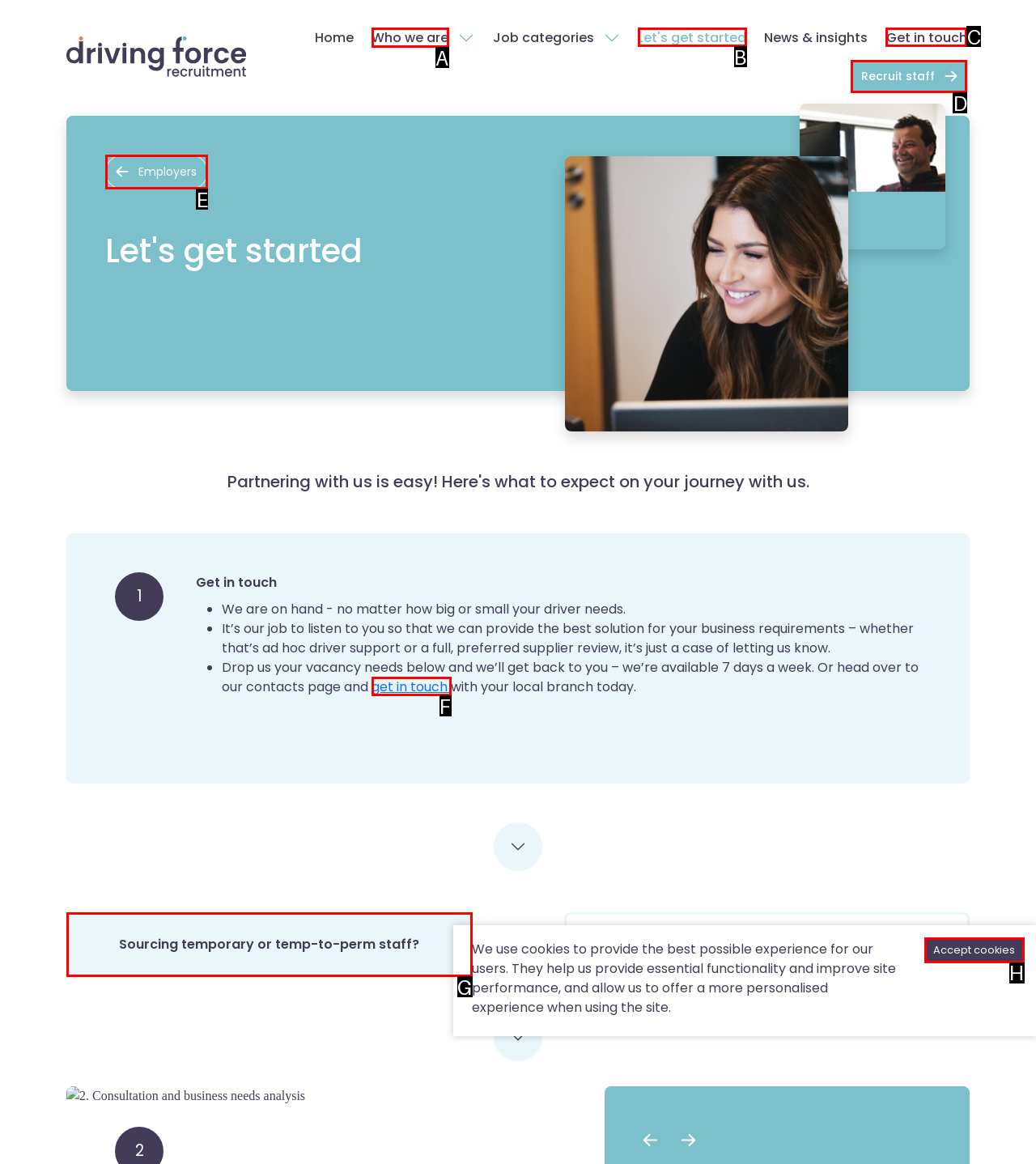Identify the letter corresponding to the UI element that matches this description: Who we are
Answer using only the letter from the provided options.

A